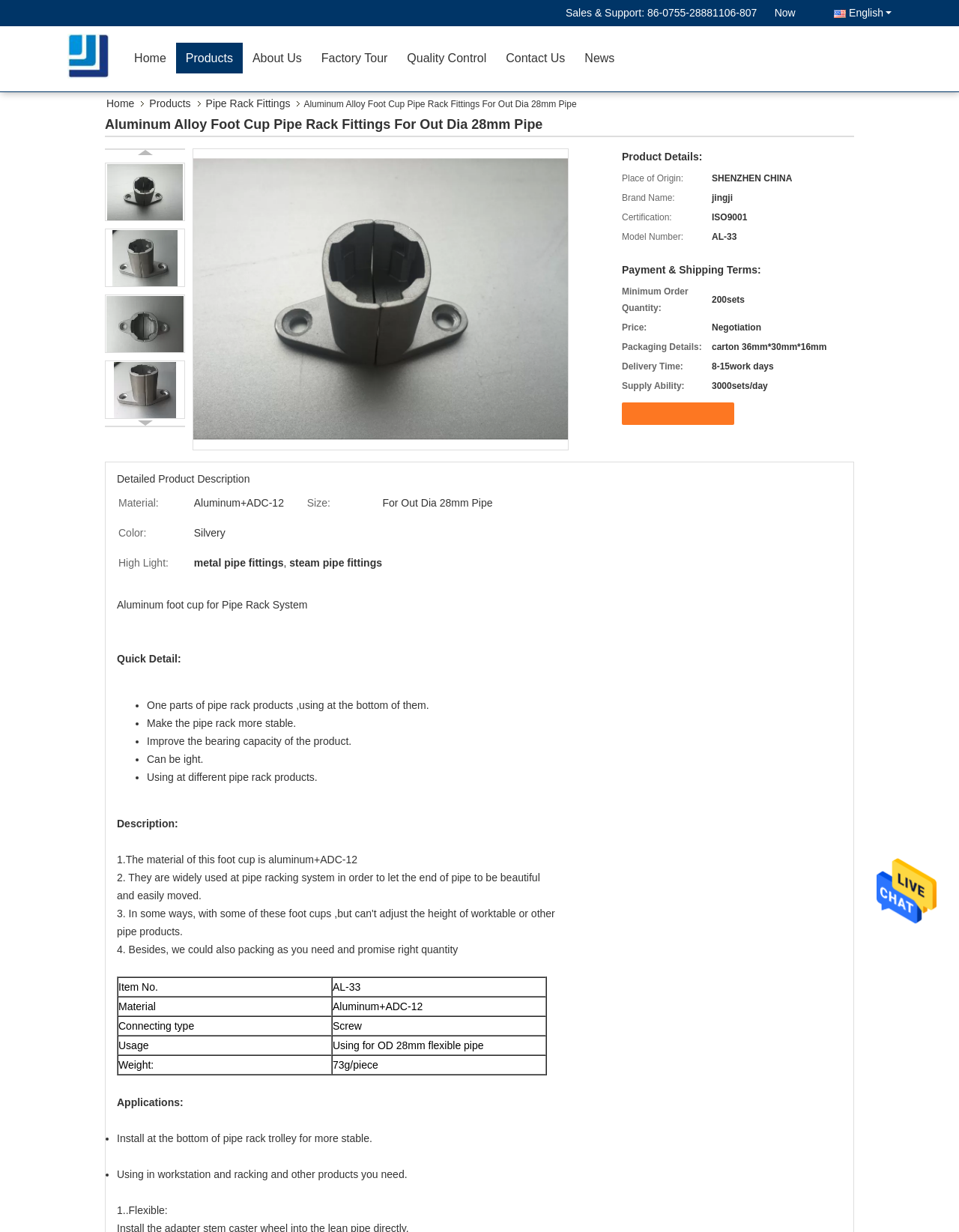Point out the bounding box coordinates of the section to click in order to follow this instruction: "Chat with the sales team".

[0.808, 0.0, 0.851, 0.021]